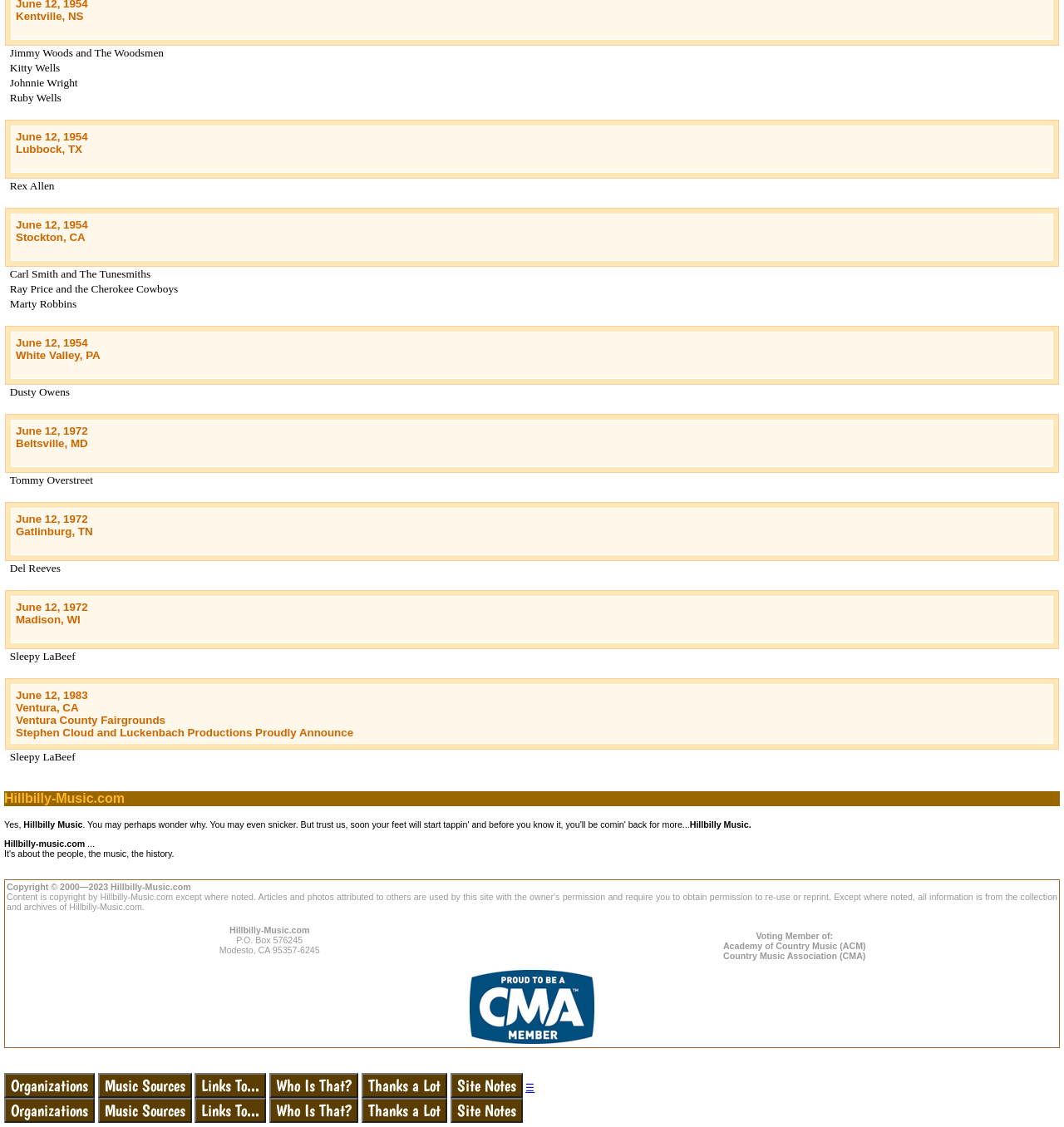Provide a short answer to the following question with just one word or phrase: What is the name of the first artist?

Jimmy Woods